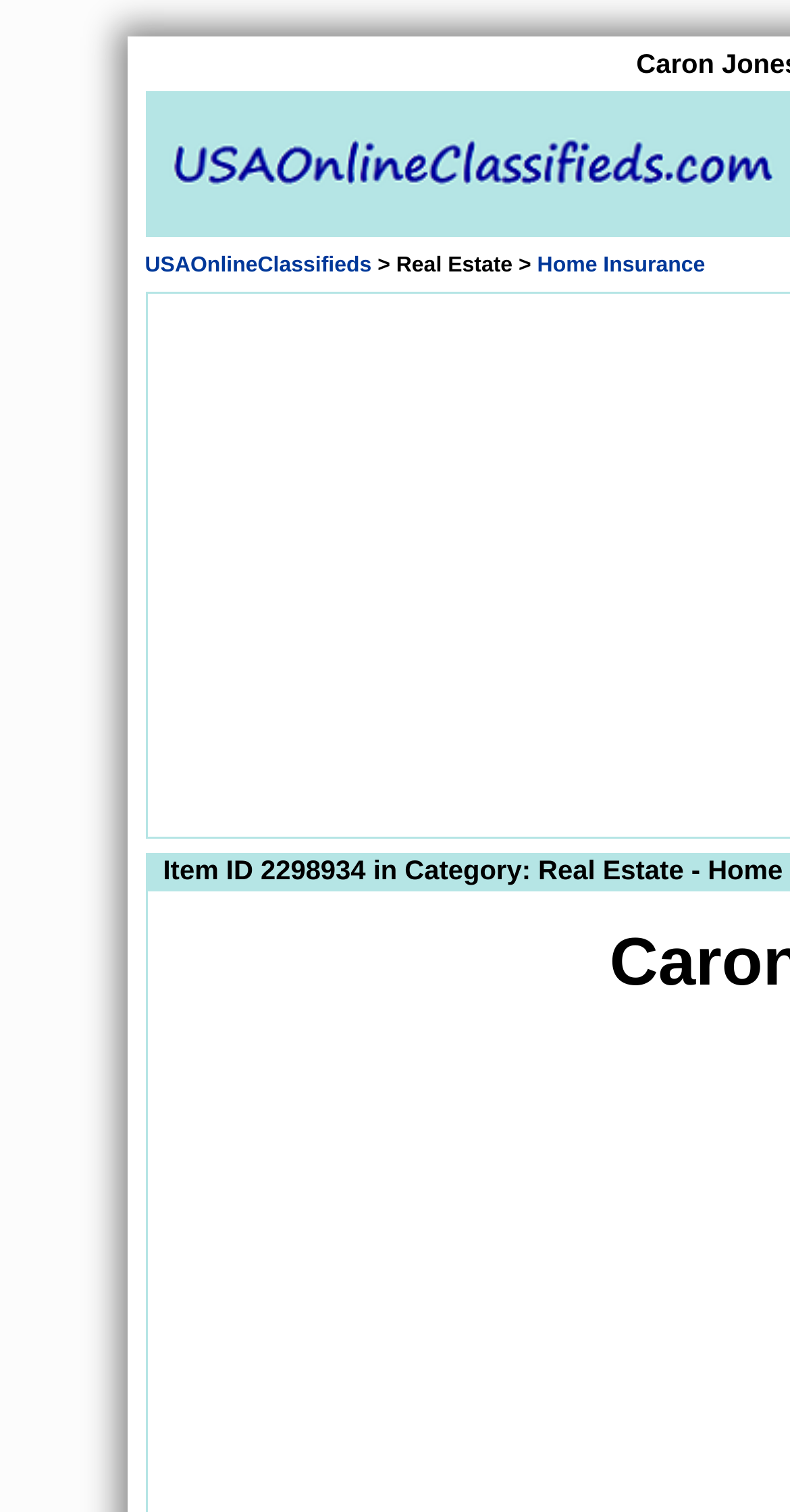Please identify and generate the text content of the webpage's main heading.

Caron Jones Burlington (Real Estate - Home Insurance)